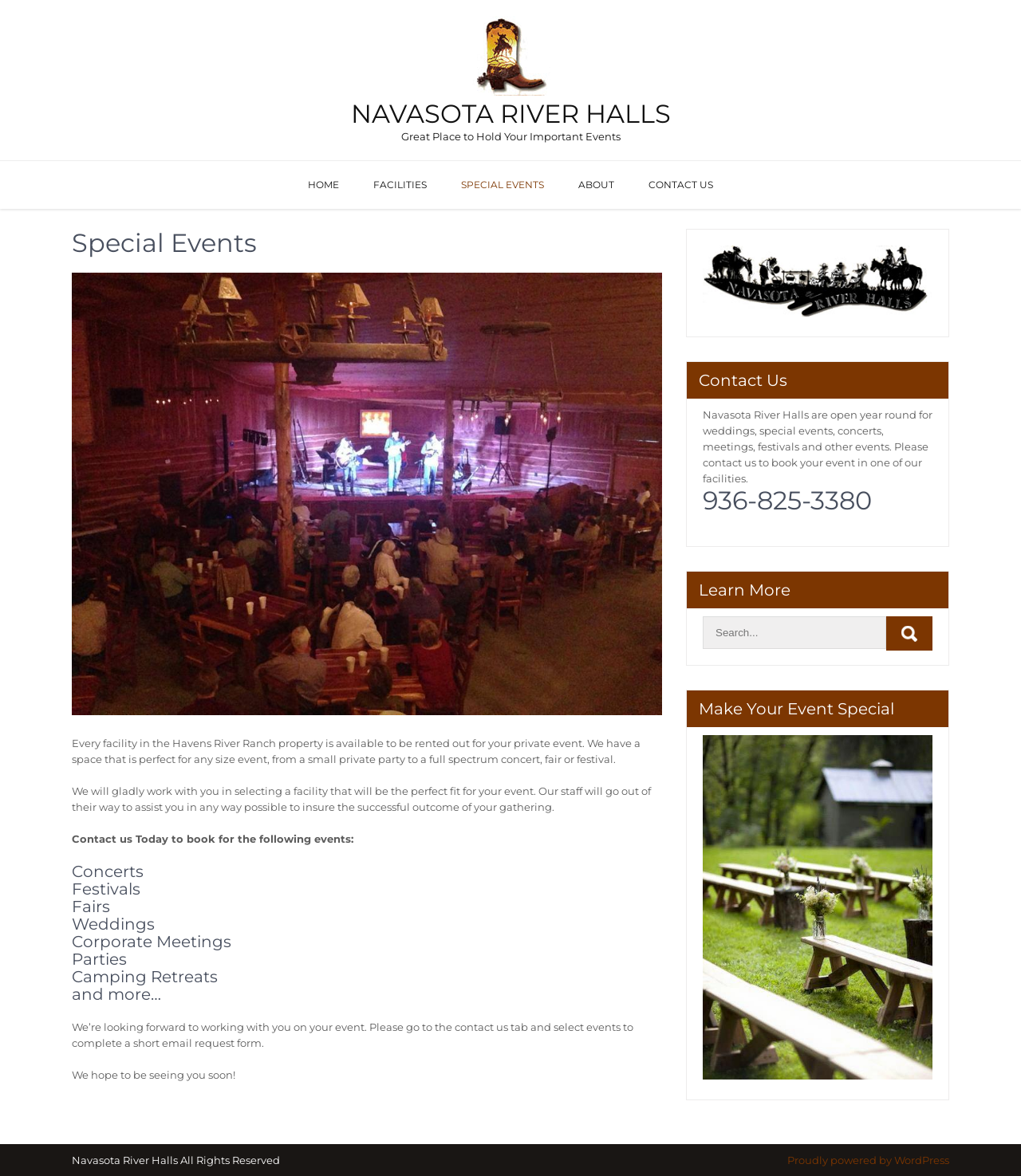Please find the bounding box coordinates of the element that must be clicked to perform the given instruction: "Contact us". The coordinates should be four float numbers from 0 to 1, i.e., [left, top, right, bottom].

[0.62, 0.137, 0.714, 0.178]